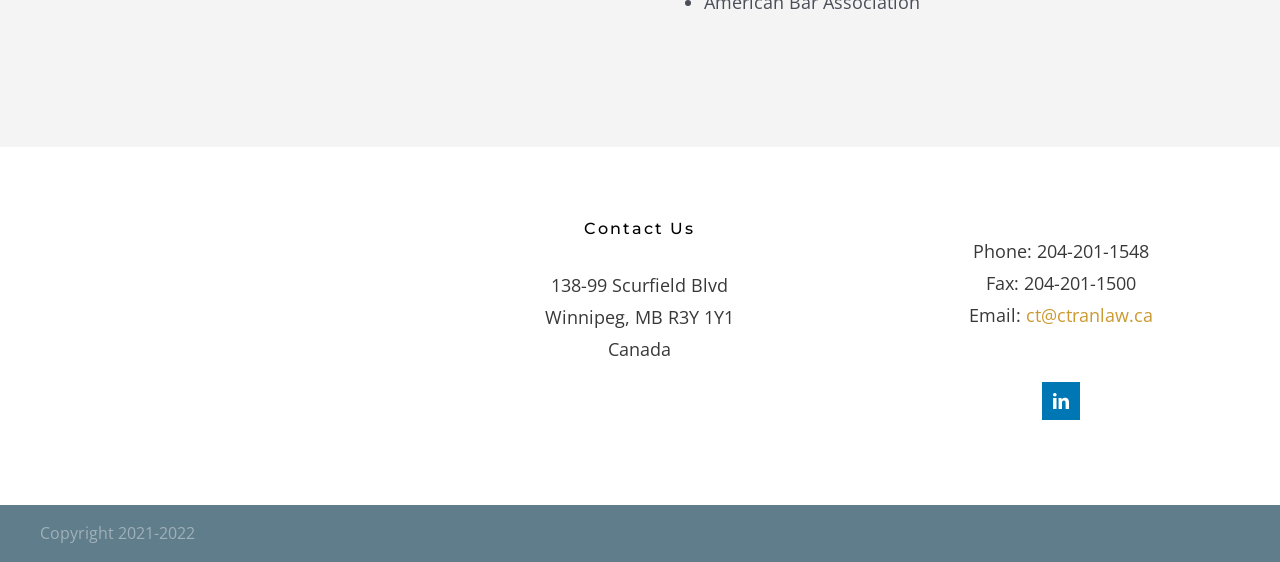Based on the visual content of the image, answer the question thoroughly: What is the copyright year?

The copyright year can be found at the bottom of the page, which lists the years as 2021-2022.